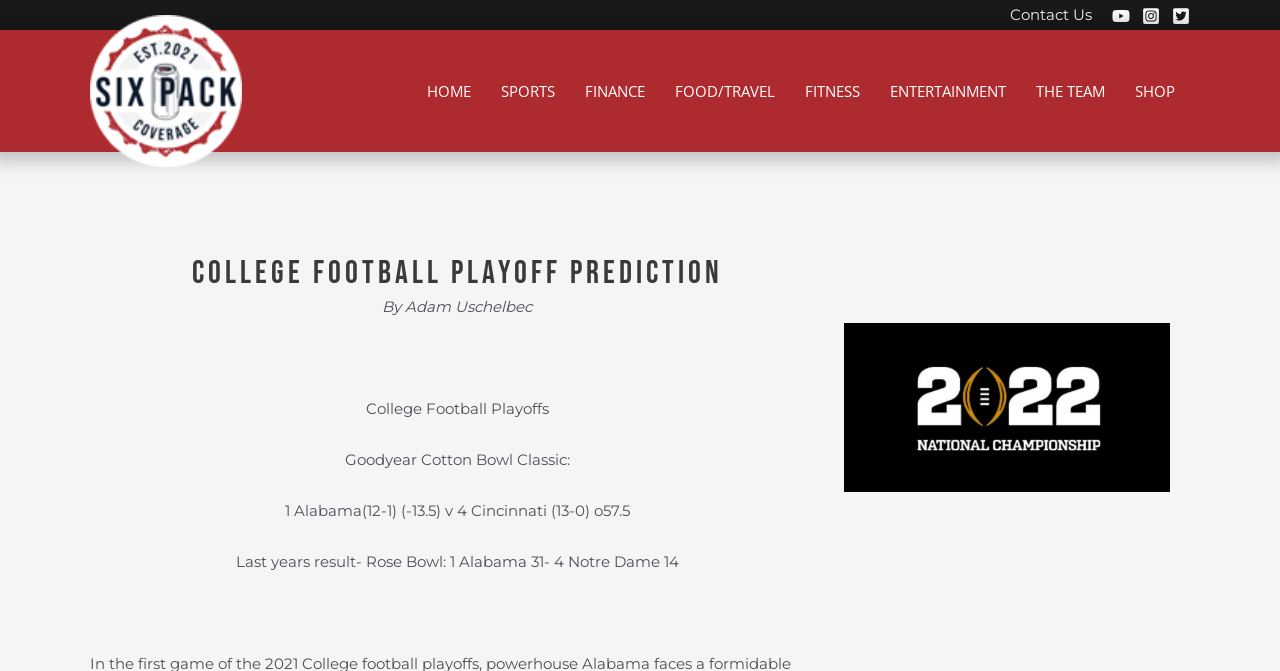From the webpage screenshot, predict the bounding box coordinates (top-left x, top-left y, bottom-right x, bottom-right y) for the UI element described here: alt="Six Pack Coverage"

[0.07, 0.119, 0.189, 0.147]